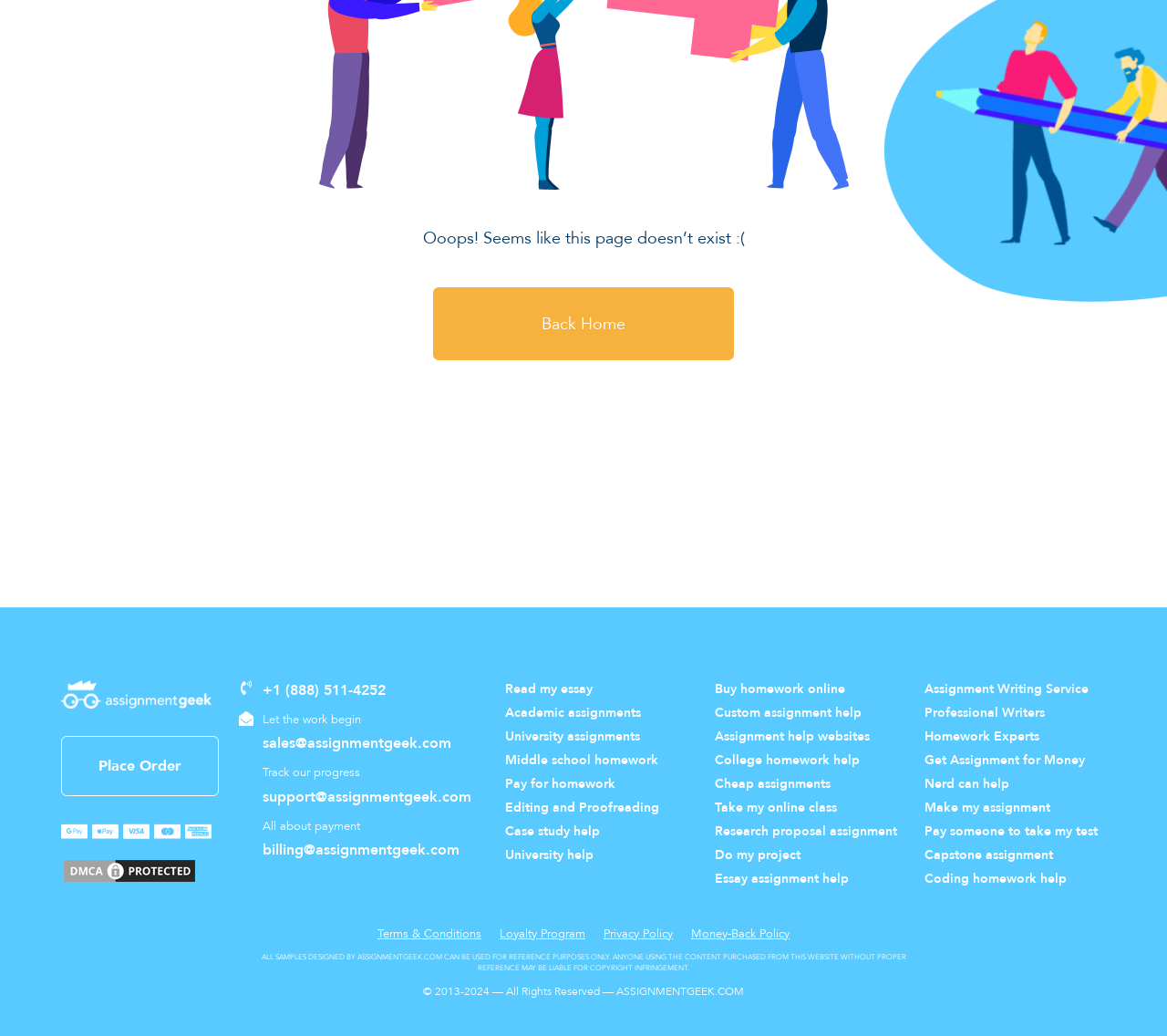Given the element description billing@assignmentgeek.com, identify the bounding box coordinates for the UI element on the webpage screenshot. The format should be (top-left x, top-left y, bottom-right x, bottom-right y), with values between 0 and 1.

[0.225, 0.811, 0.409, 0.832]